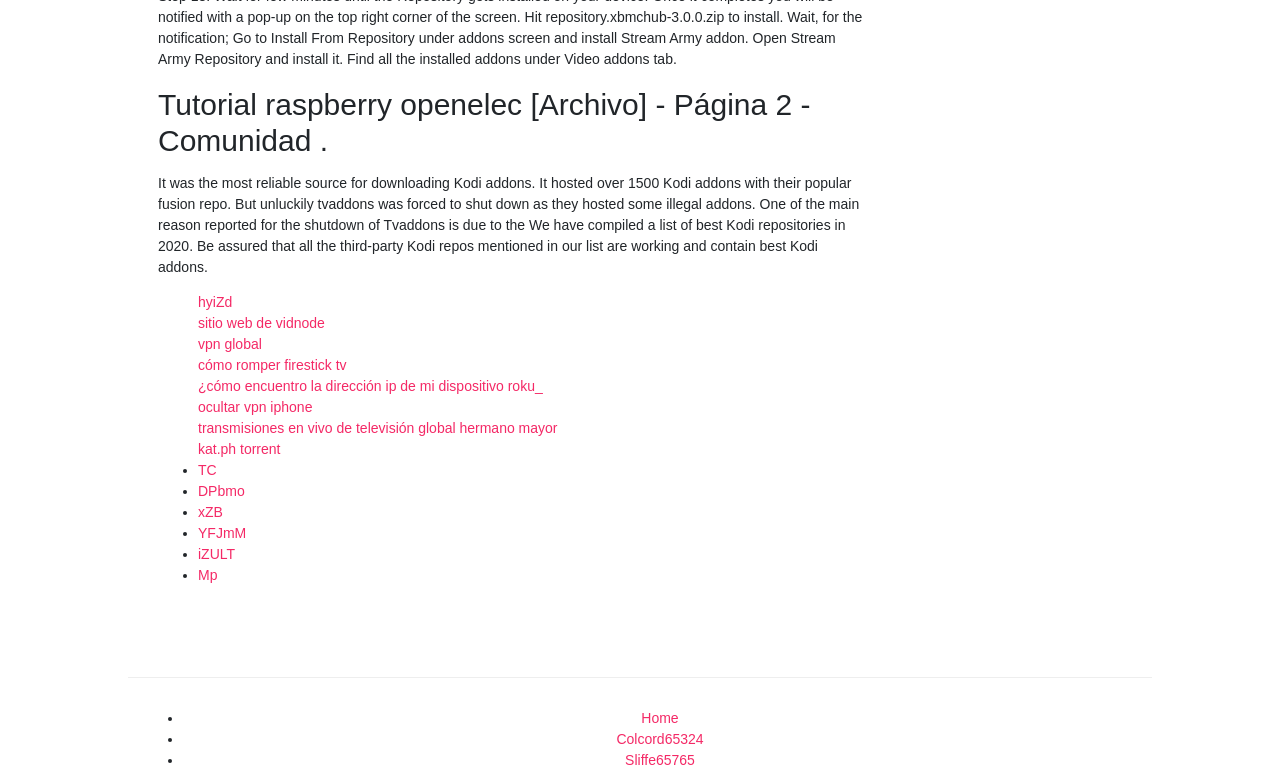What is the purpose of Tvaddons?
Answer the question with a single word or phrase derived from the image.

Hosting Kodi addons